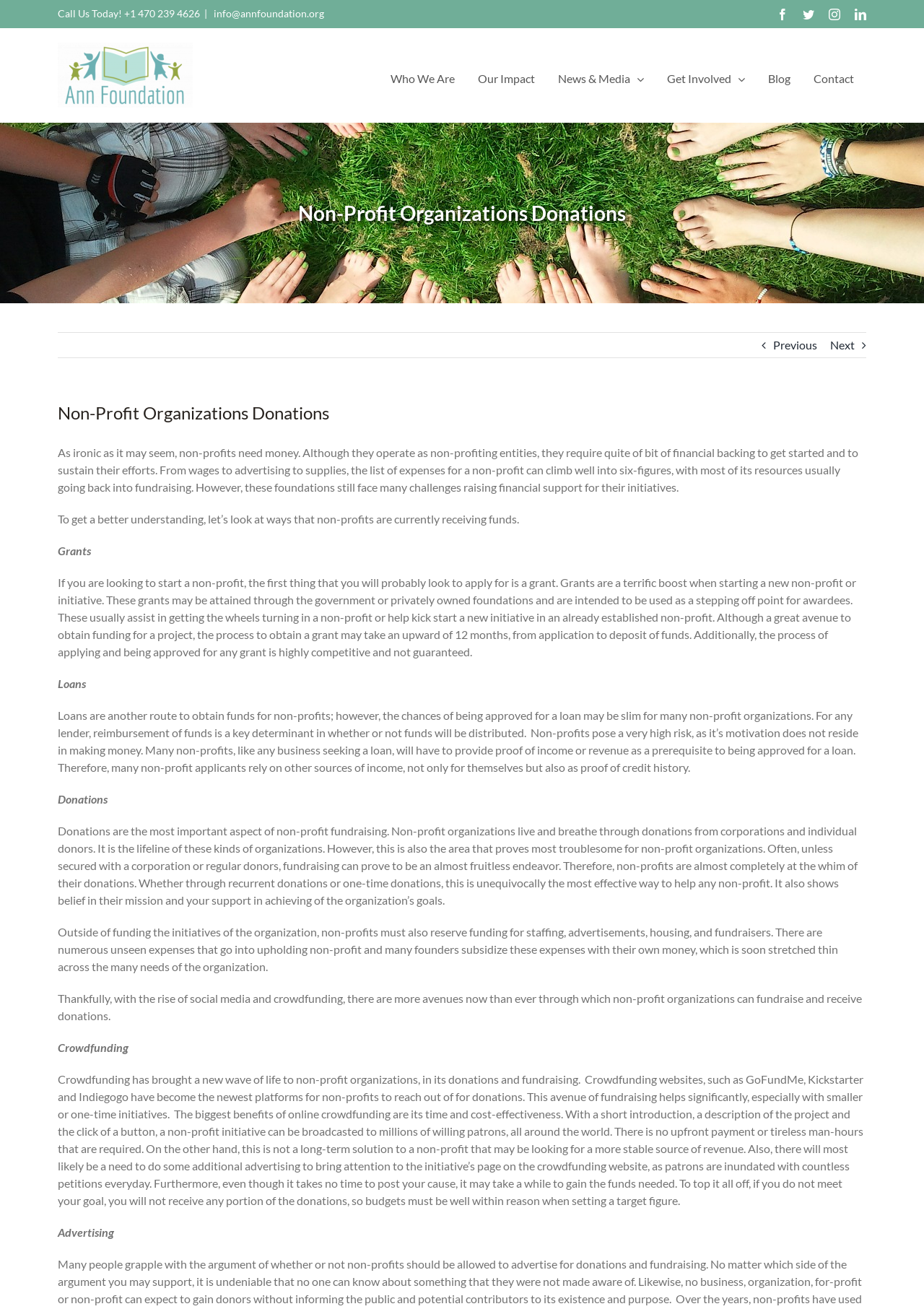Reply to the question below using a single word or brief phrase:
How many social media links are there?

4